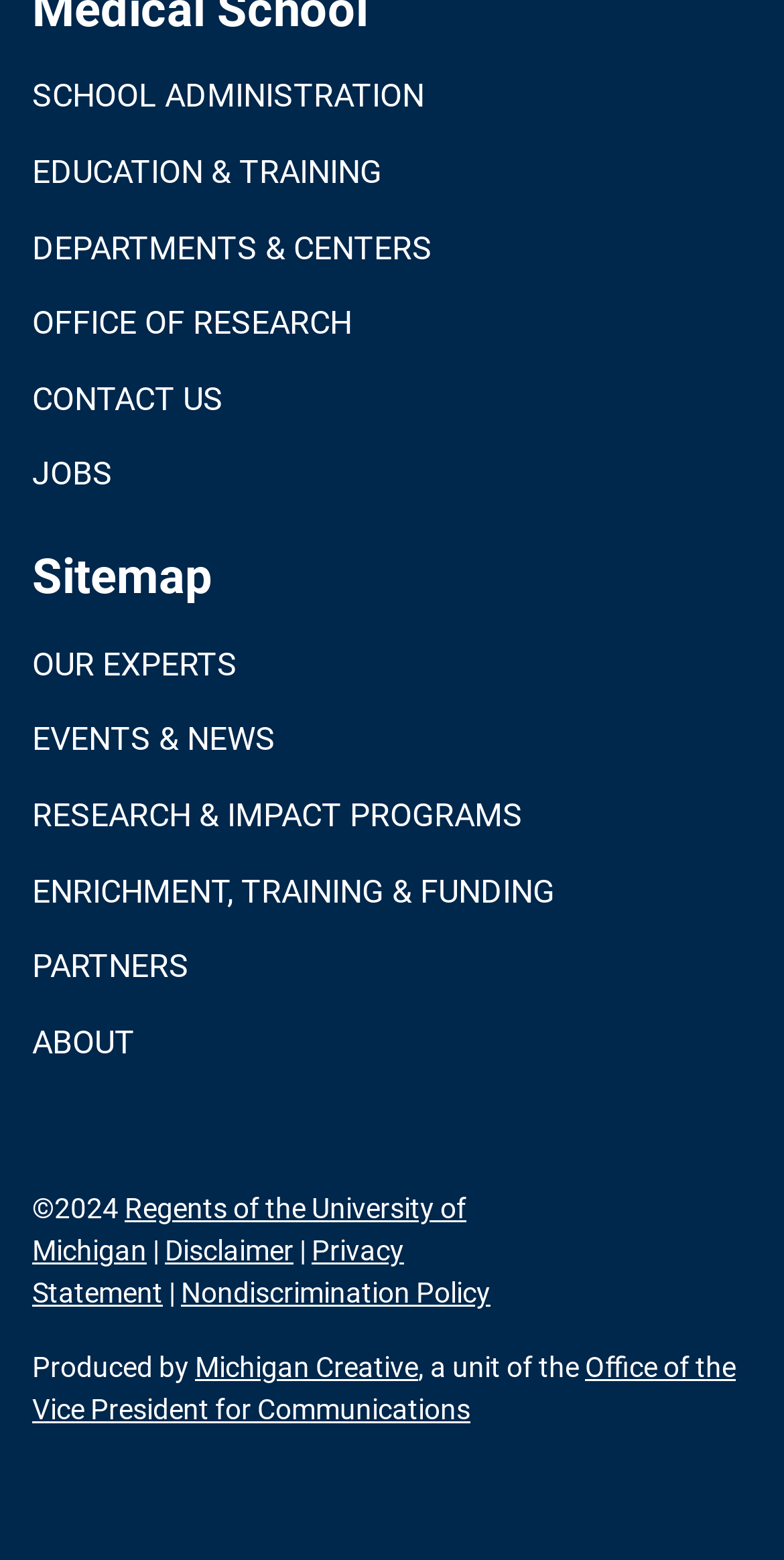Find the bounding box coordinates of the element to click in order to complete the given instruction: "Learn about OUR EXPERTS."

[0.041, 0.413, 0.303, 0.438]